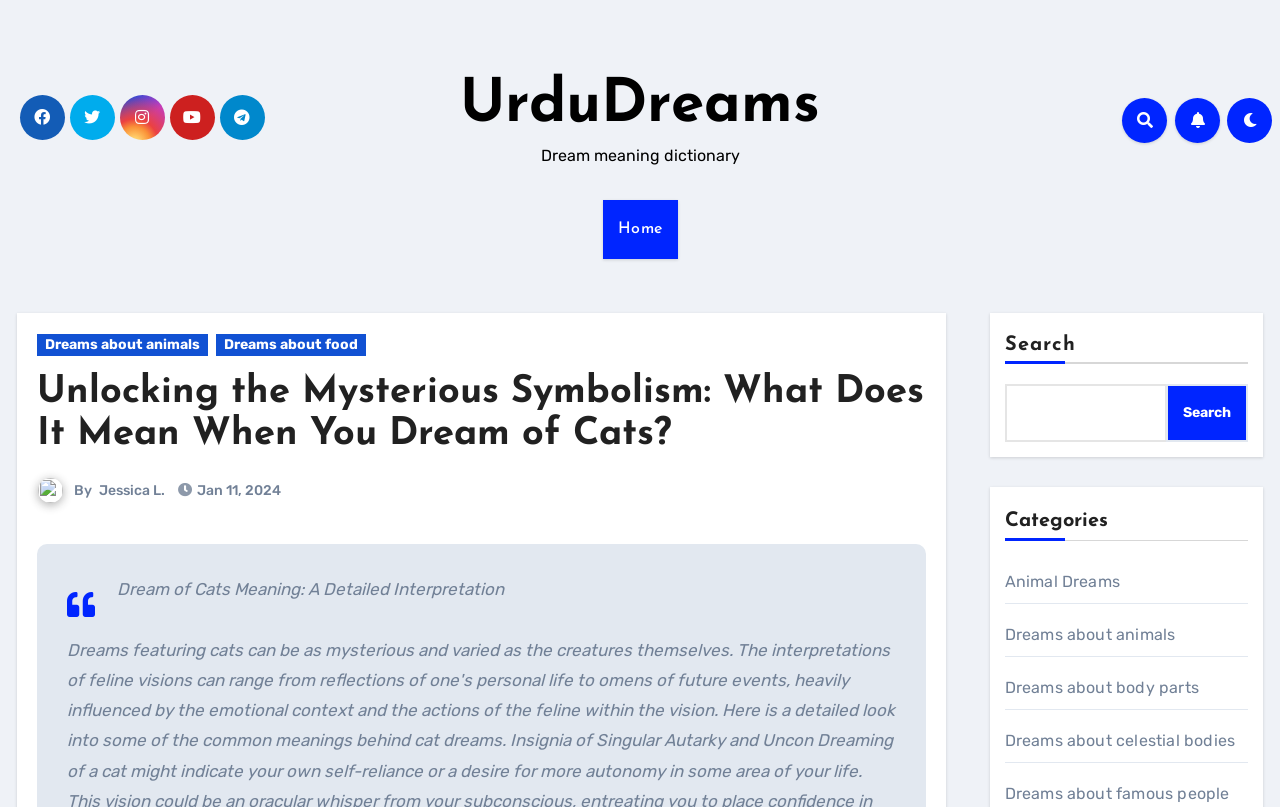What is the category of the 'Dreams about animals' link?
Look at the image and respond to the question as thoroughly as possible.

The category of the 'Dreams about animals' link can be found by looking at the heading above it, which is 'Categories', and then finding the parent category of 'Dreams about animals', which is 'Animal Dreams'.